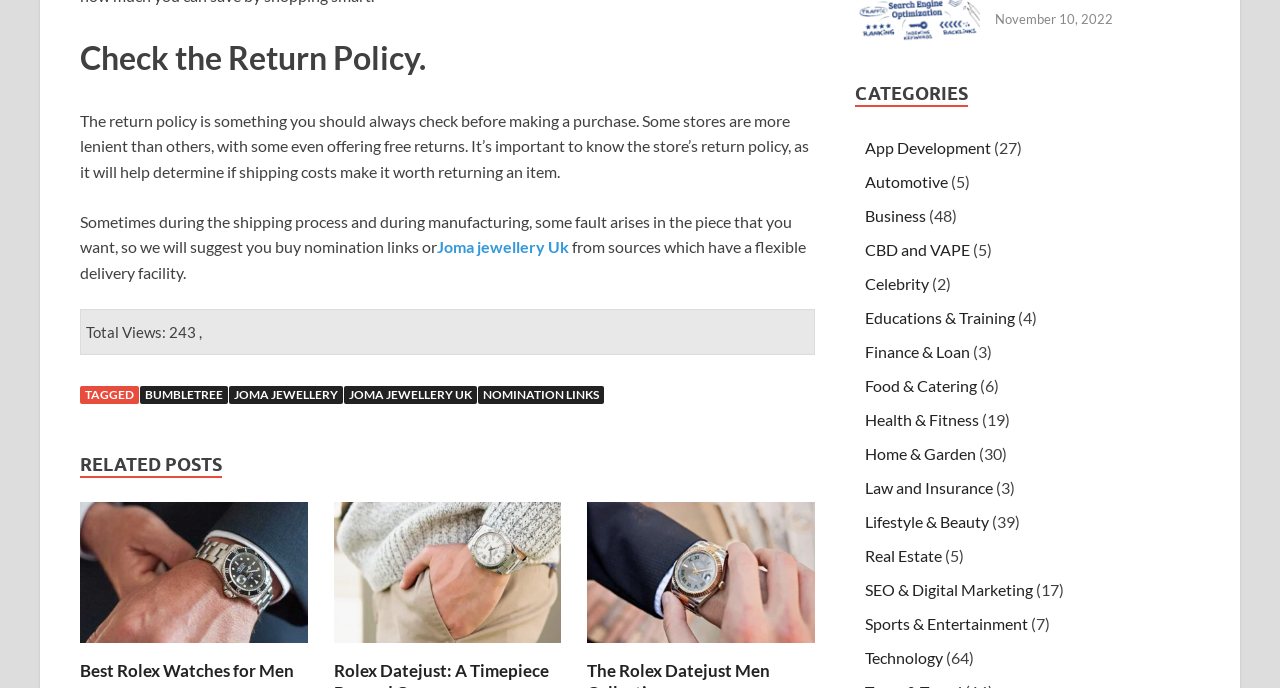Find the bounding box of the UI element described as: "Joma jewellery". The bounding box coordinates should be given as four float values between 0 and 1, i.e., [left, top, right, bottom].

[0.179, 0.562, 0.268, 0.588]